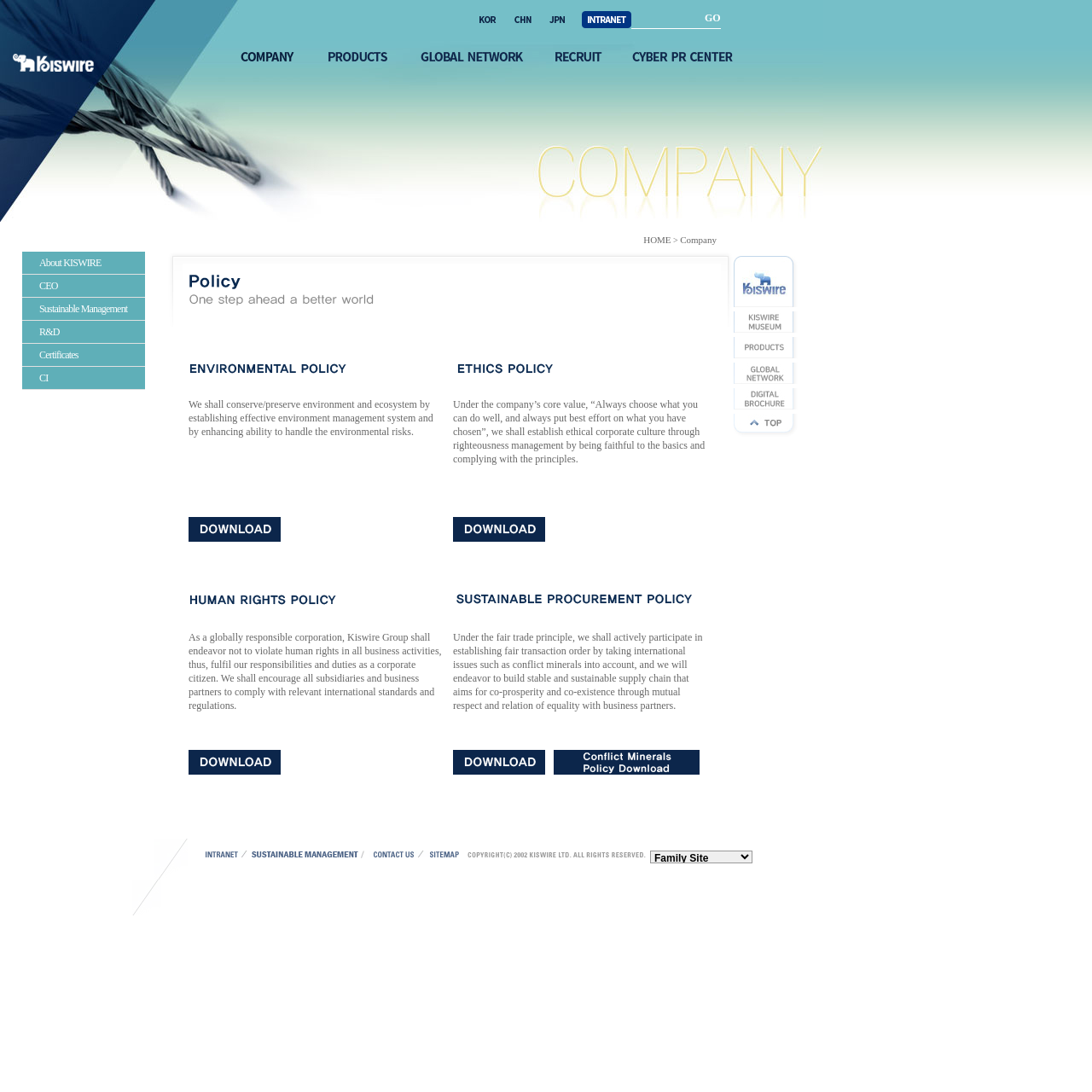What is the 'Style' link for?
Relying on the image, give a concise answer in one word or a brief phrase.

Changing webpage style